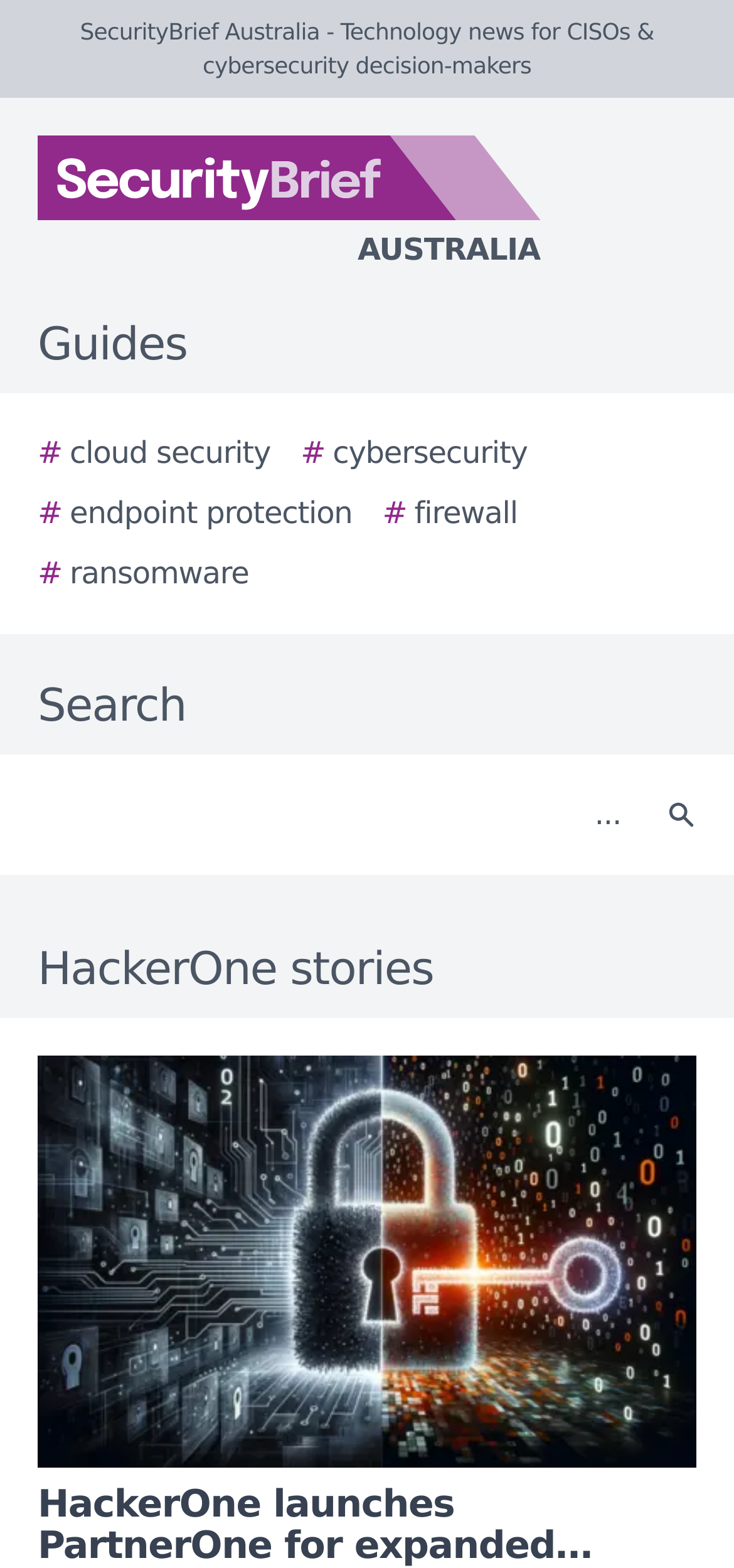Please provide a comprehensive response to the question below by analyzing the image: 
What is the purpose of the textbox?

The purpose of the textbox can be determined by looking at the static text element above it, which reads 'Search', and the button element next to it, which also reads 'Search'. This suggests that the textbox is used to input search queries.